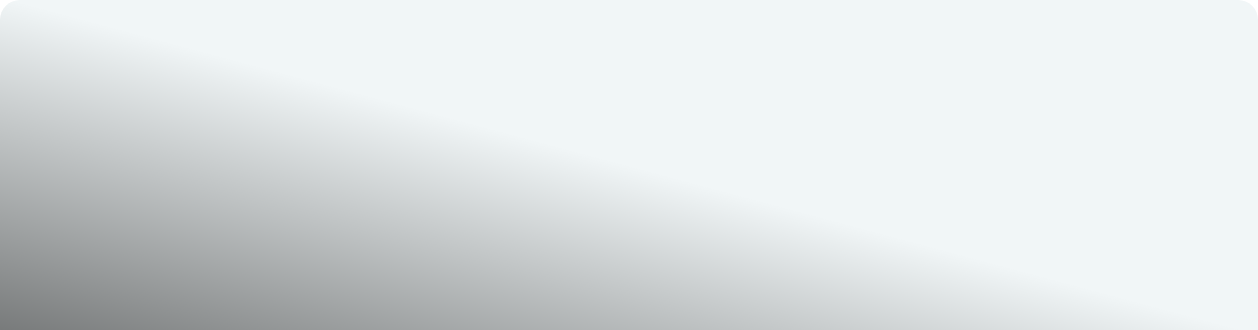How many guests can the RV site comfortably sleep? Analyze the screenshot and reply with just one word or a short phrase.

8